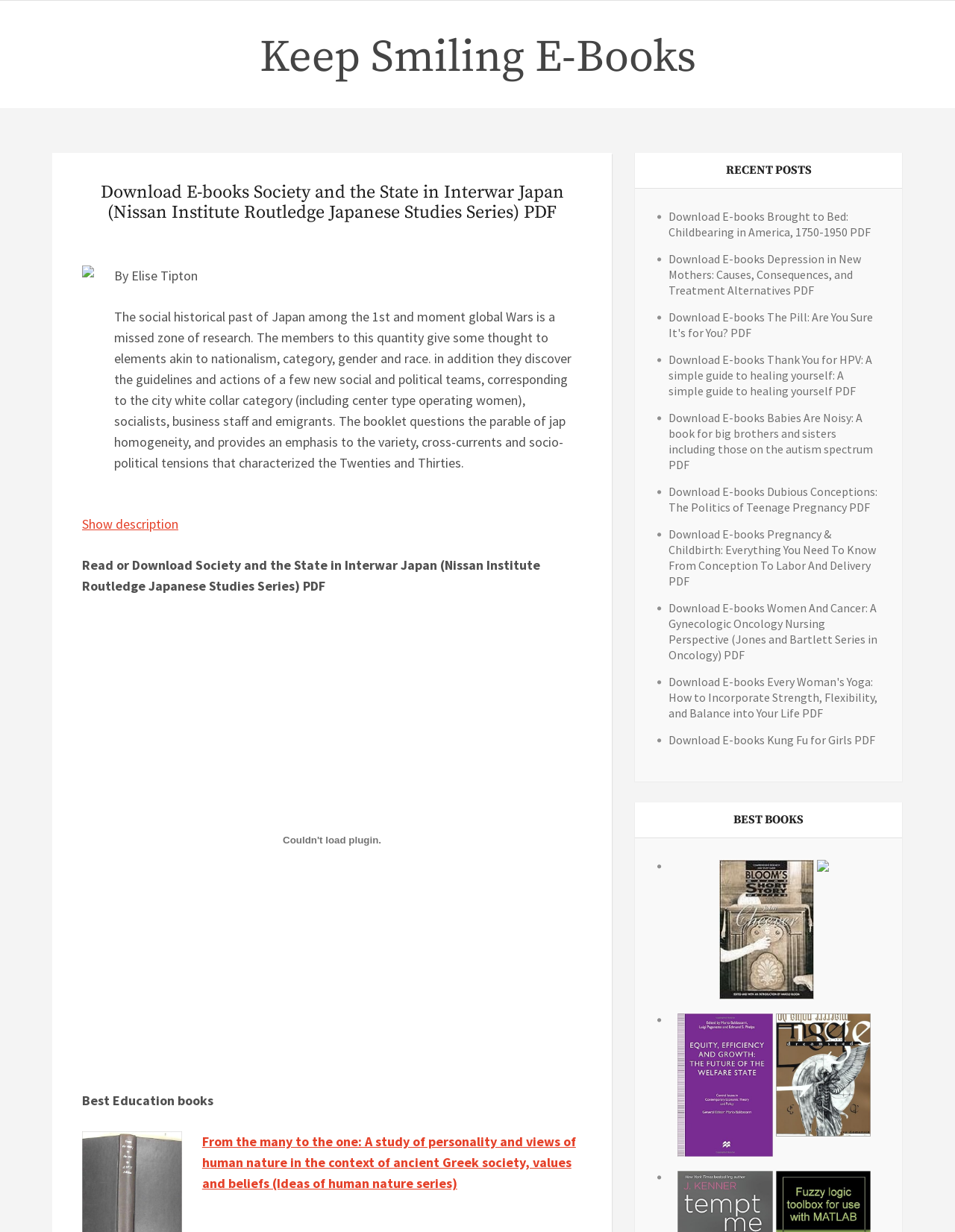How many recent posts are listed?
Look at the screenshot and respond with one word or a short phrase.

7